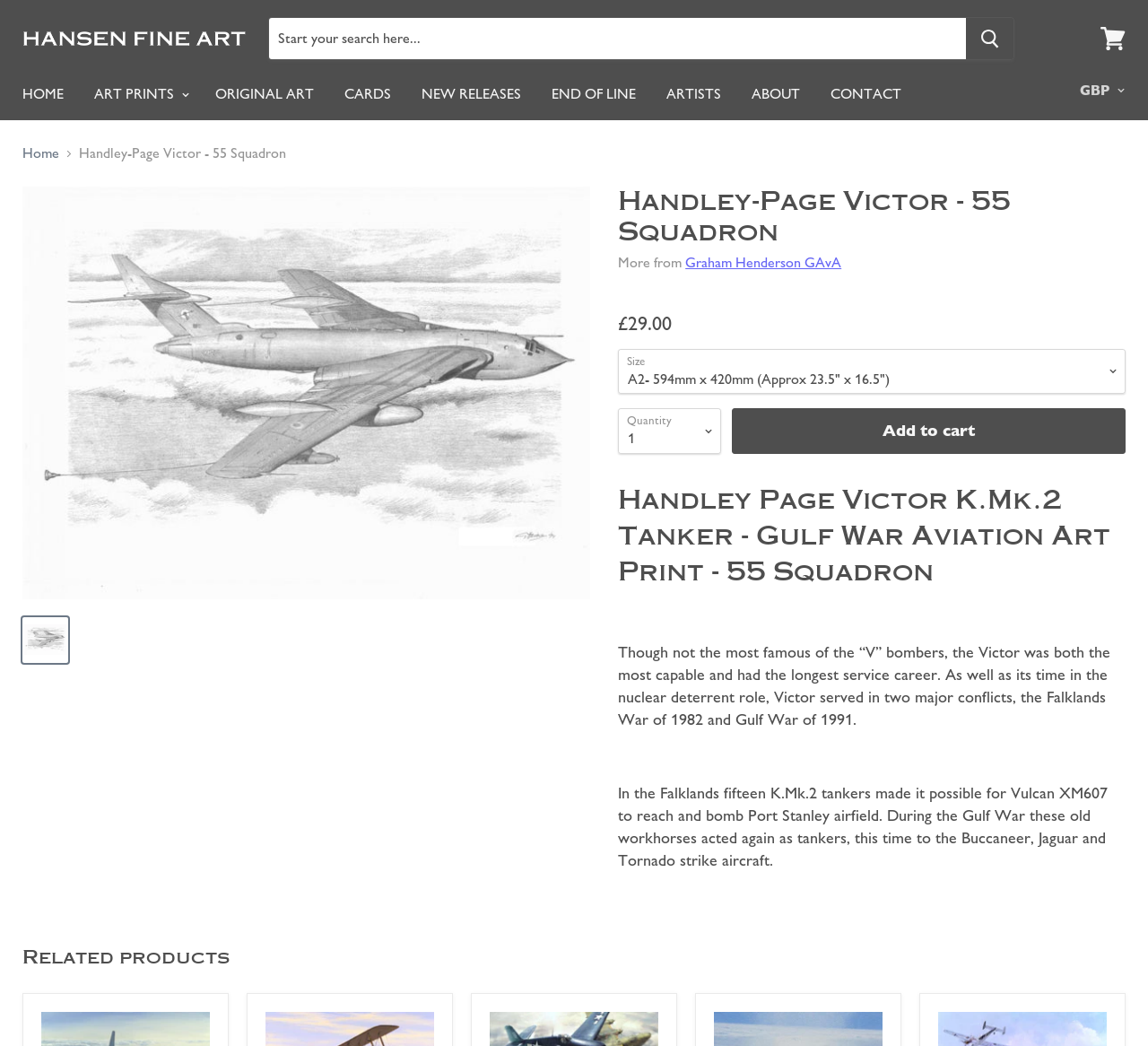Please locate the bounding box coordinates of the element that needs to be clicked to achieve the following instruction: "Click on Payment Processors". The coordinates should be four float numbers between 0 and 1, i.e., [left, top, right, bottom].

None